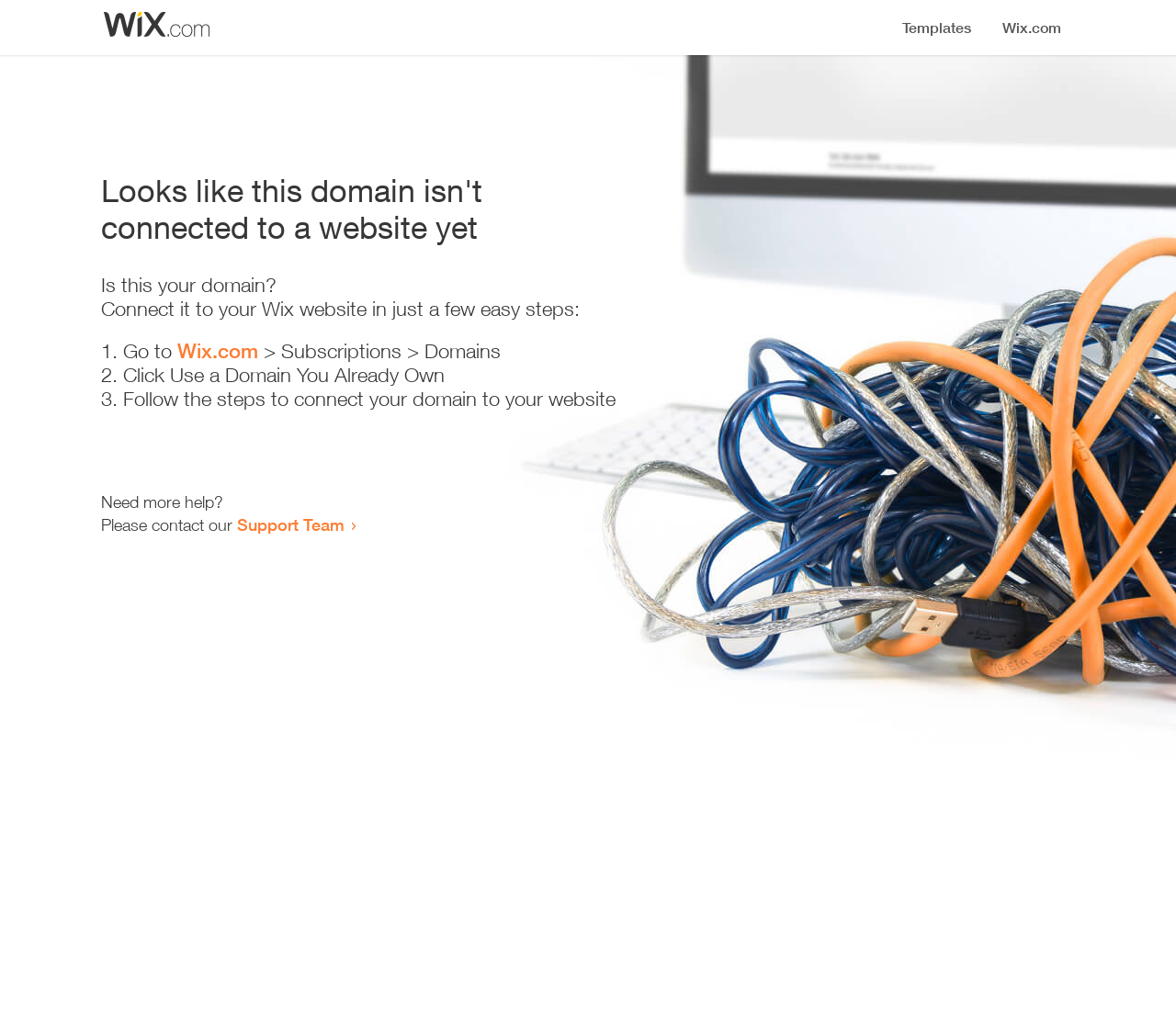What is the title or heading displayed on the webpage?

Looks like this domain isn't
connected to a website yet